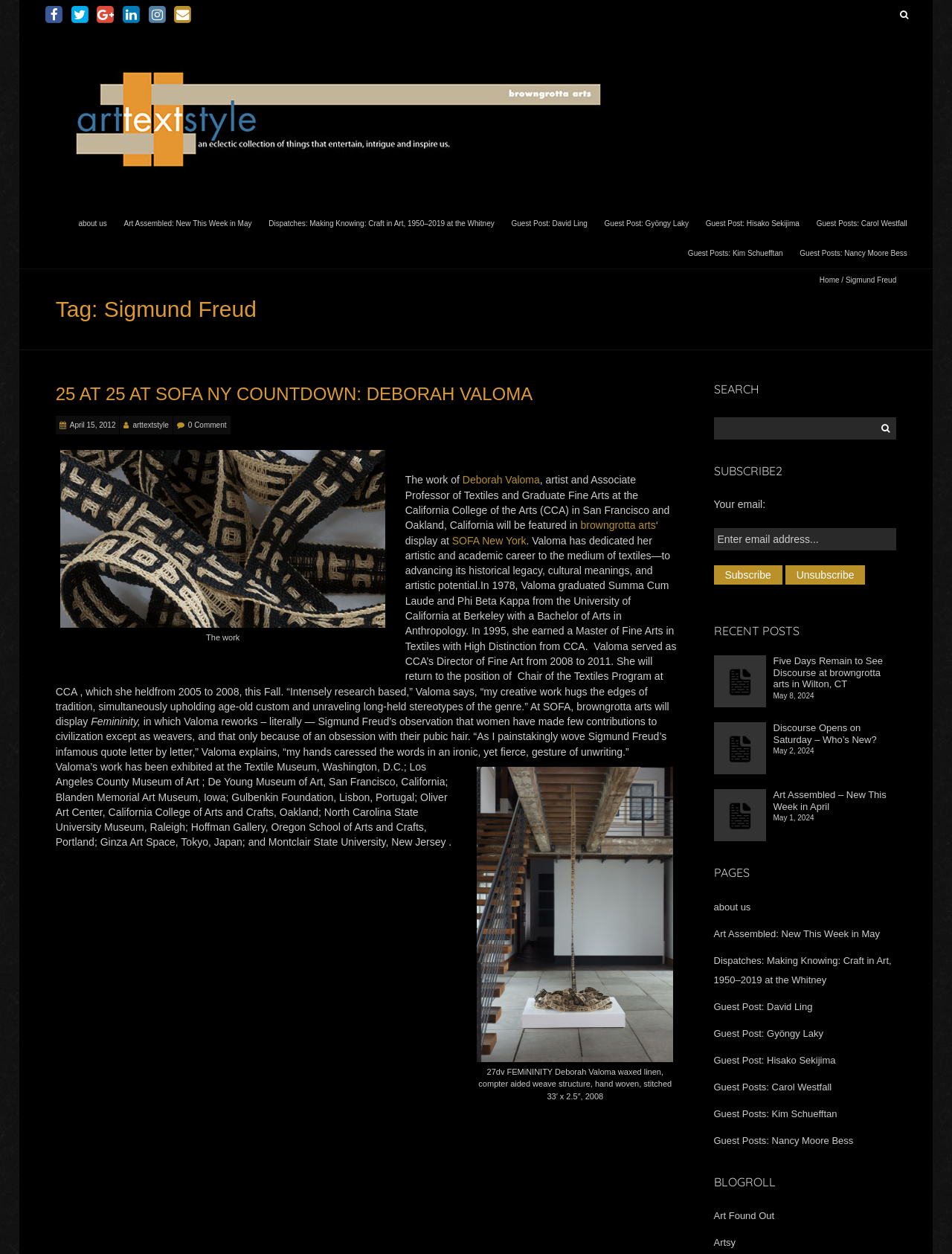Please determine the bounding box coordinates of the element's region to click for the following instruction: "Explore Legislative Committee Analysis Tool".

None